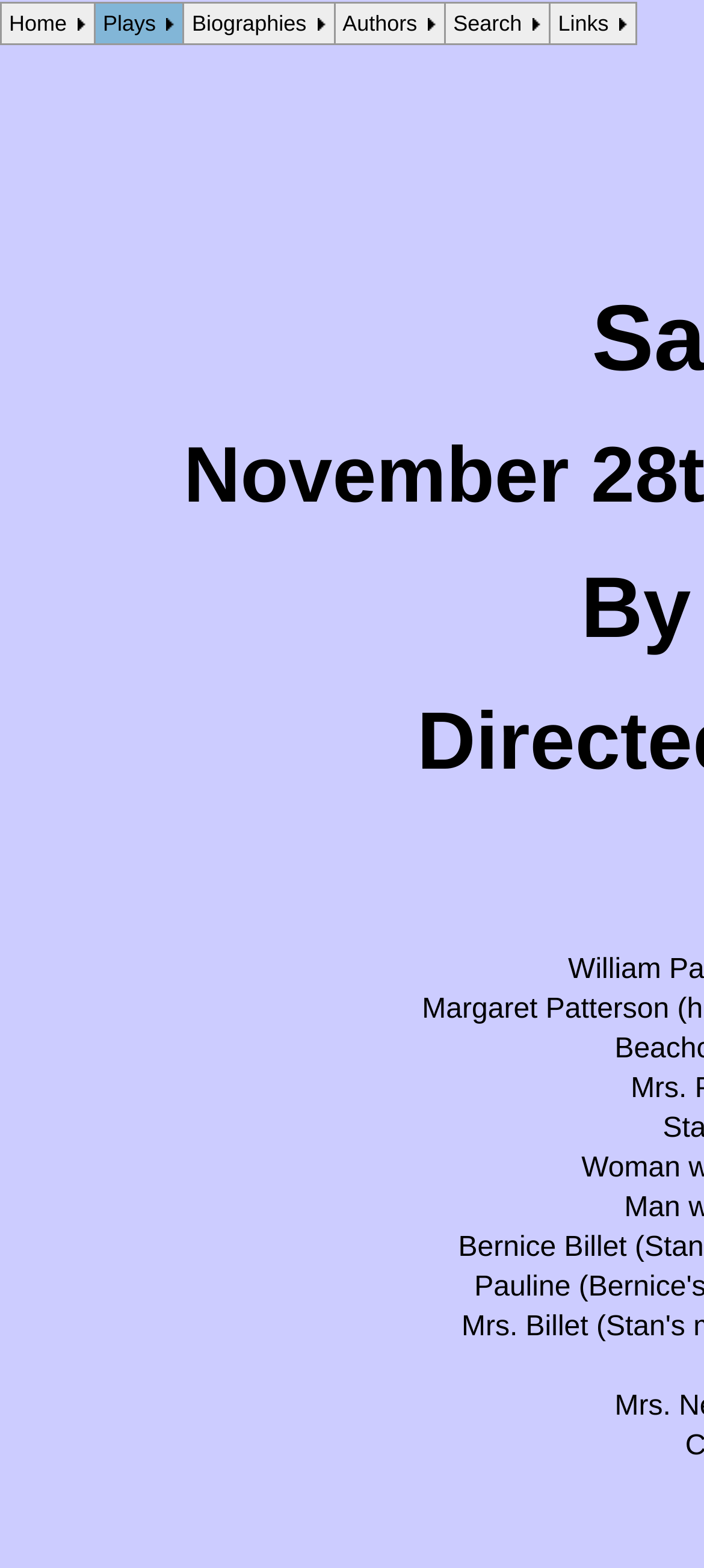Given the element description: "Authors", predict the bounding box coordinates of the UI element it refers to, using four float numbers between 0 and 1, i.e., [left, top, right, bottom].

[0.486, 0.007, 0.593, 0.023]